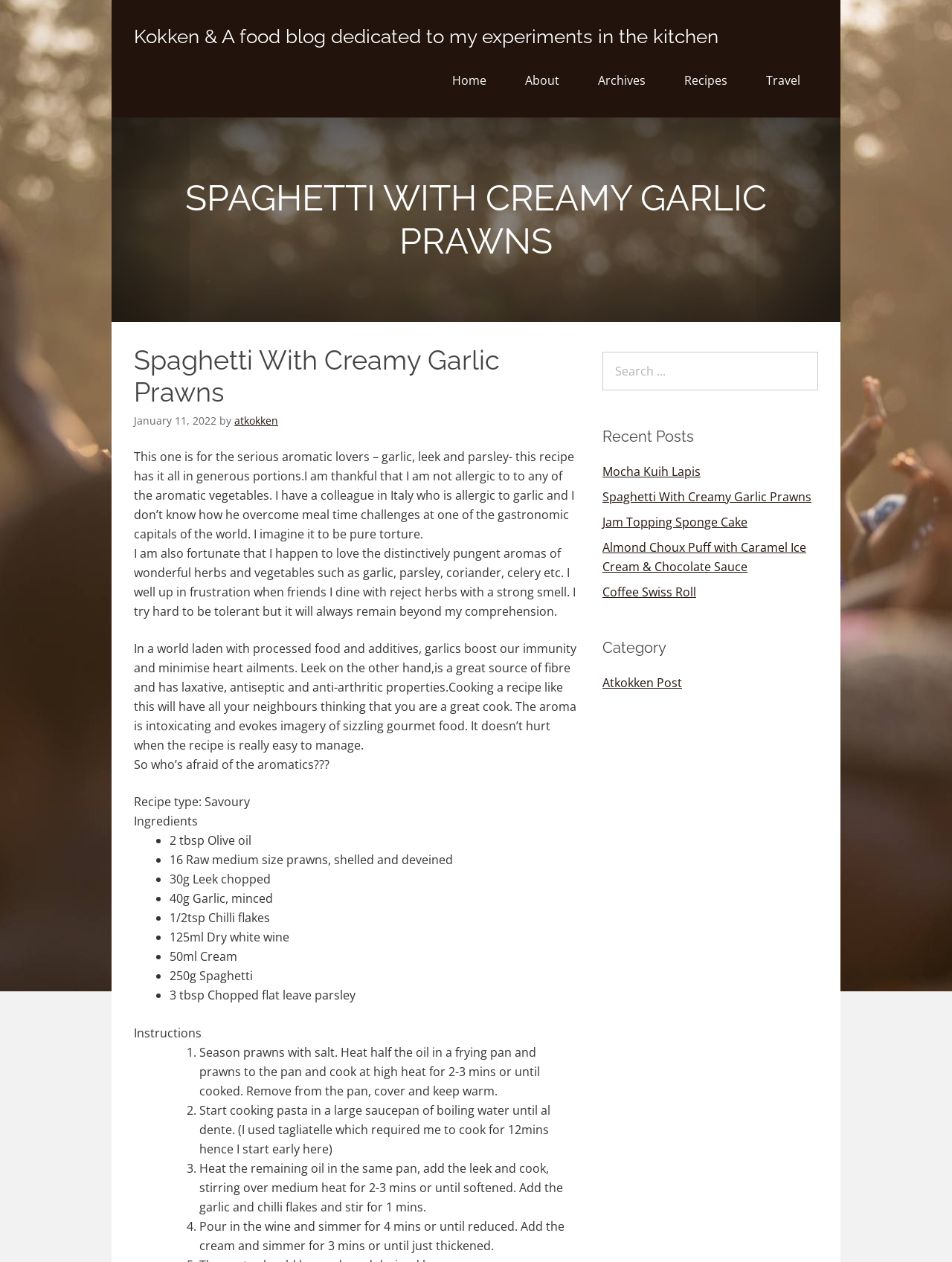Extract the bounding box coordinates of the UI element described: "The Peninsula". Provide the coordinates in the format [left, top, right, bottom] with values ranging from 0 to 1.

None